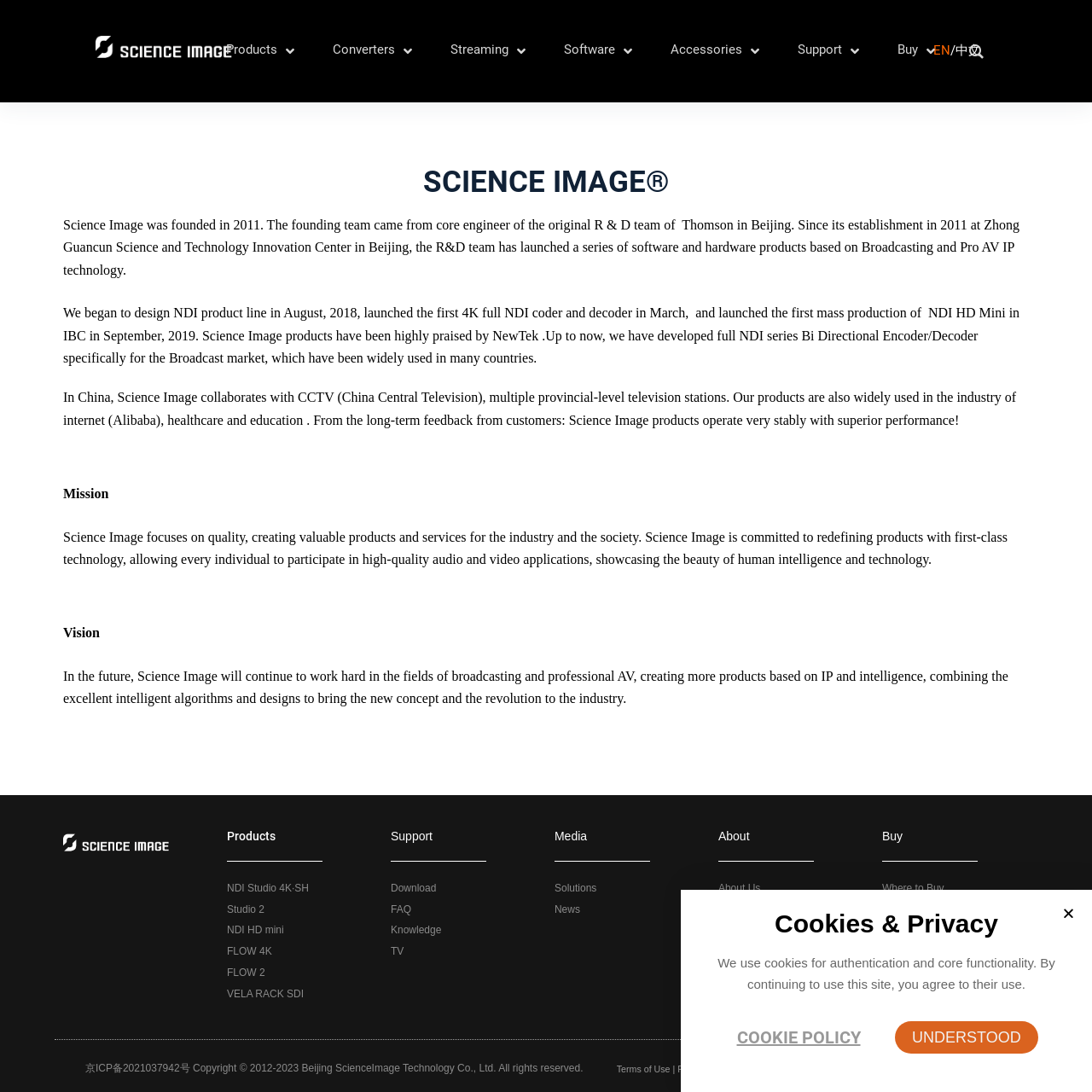Respond to the following question using a concise word or phrase: 
What is the main purpose of the company?

Broadcasting and Pro AV IP technology